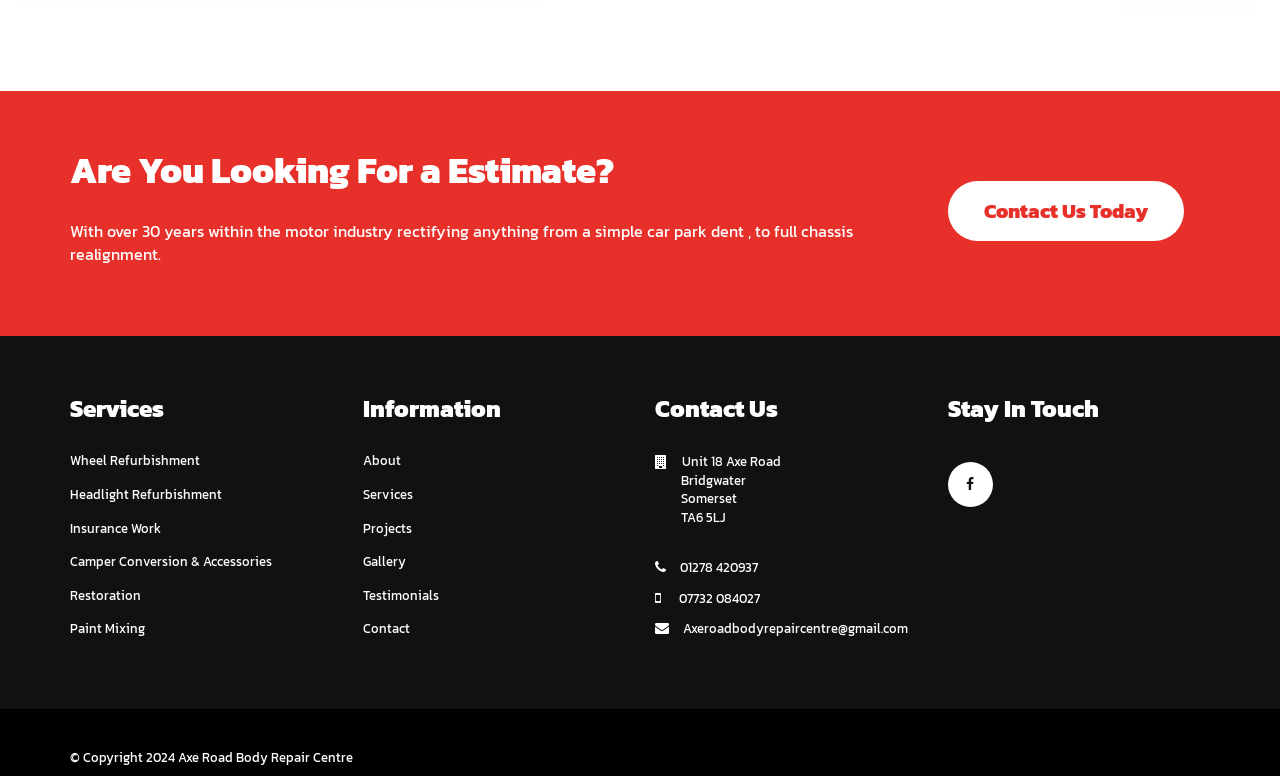Identify the bounding box coordinates of the section to be clicked to complete the task described by the following instruction: "View 'Wheel Refurbishment' service". The coordinates should be four float numbers between 0 and 1, formatted as [left, top, right, bottom].

[0.055, 0.583, 0.26, 0.607]